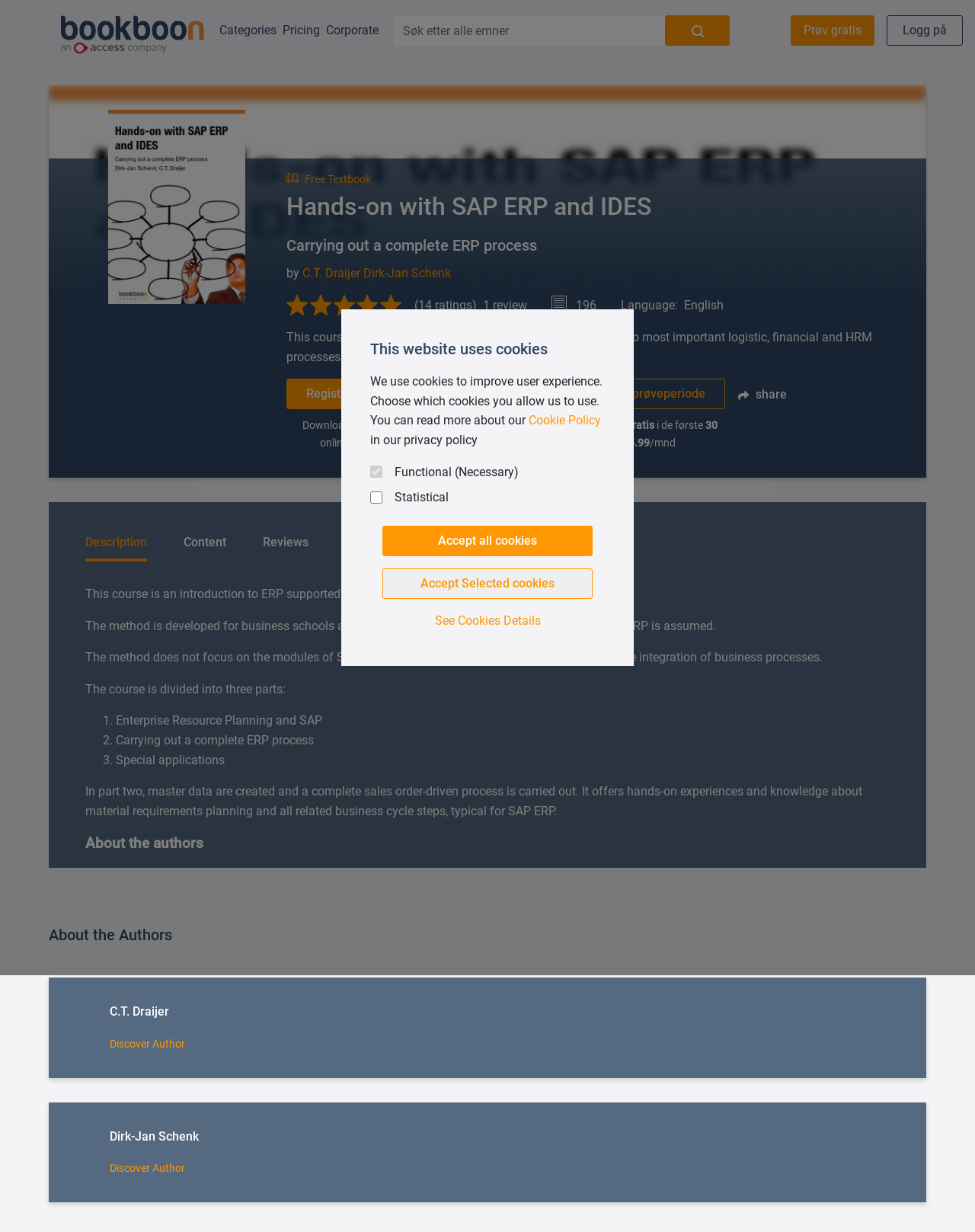Can you pinpoint the bounding box coordinates for the clickable element required for this instruction: "Search for all topics"? The coordinates should be four float numbers between 0 and 1, i.e., [left, top, right, bottom].

[0.404, 0.012, 0.683, 0.037]